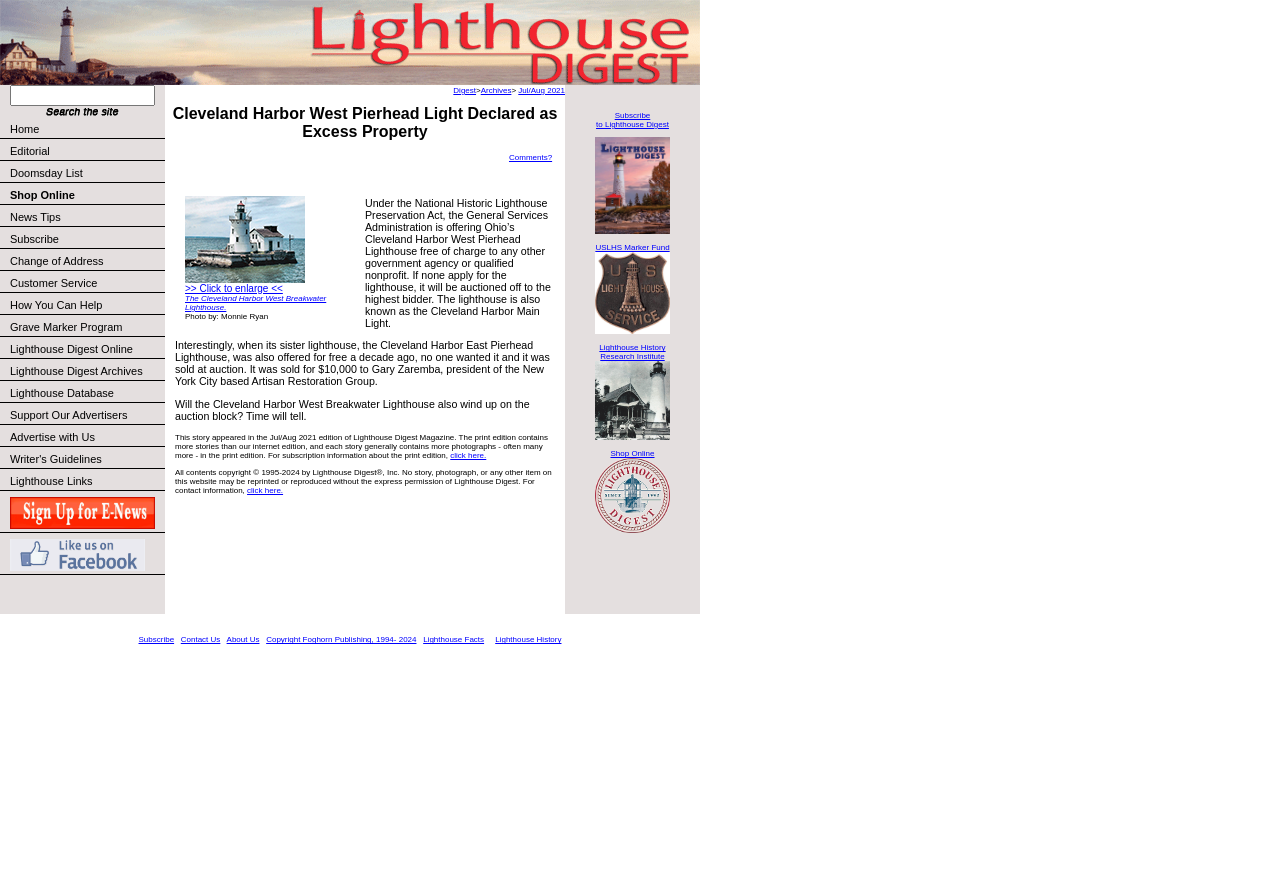Could you specify the bounding box coordinates for the clickable section to complete the following instruction: "Go to Home page"?

[0.0, 0.136, 0.129, 0.161]